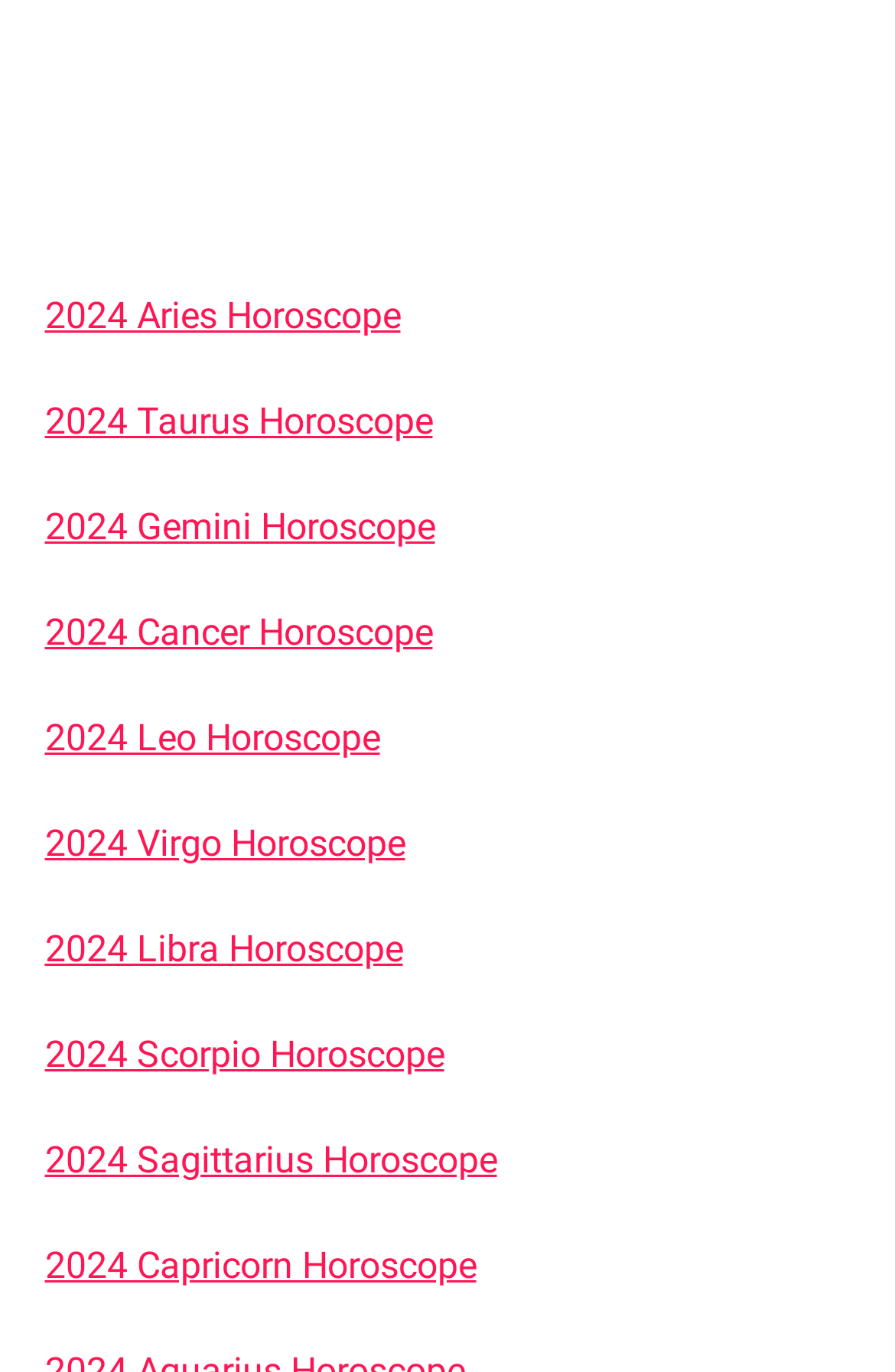Using the information shown in the image, answer the question with as much detail as possible: Are the zodiac signs listed in alphabetical order?

By examining the links on the webpage, I can see that the zodiac signs are not listed in alphabetical order, but rather in the traditional order of the zodiac, which is Aries, Taurus, Gemini, and so on.